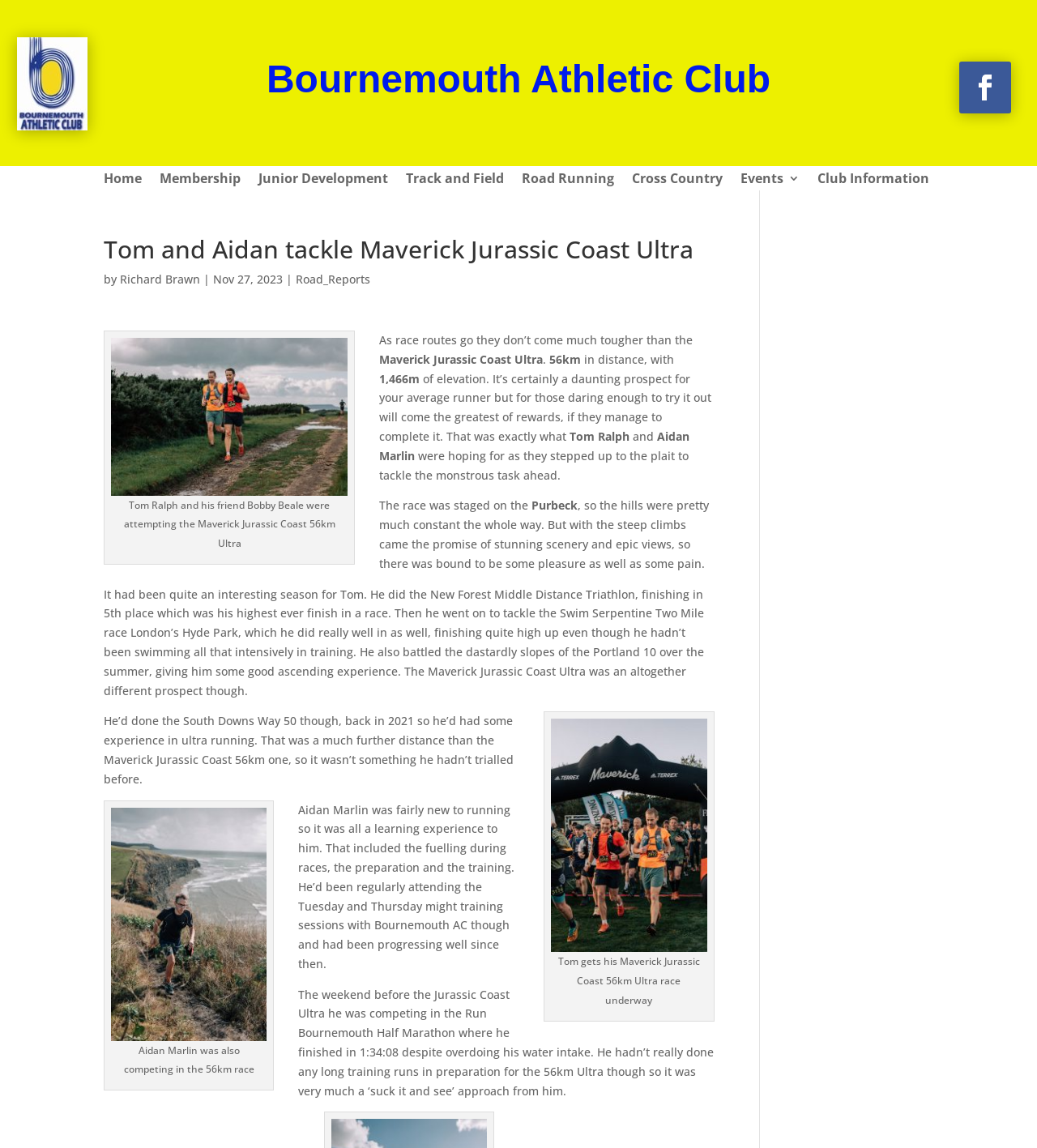What is Tom Ralph doing in the image?
Observe the image and answer the question with a one-word or short phrase response.

Starting the Maverick Jurassic Coast 56km Ultra